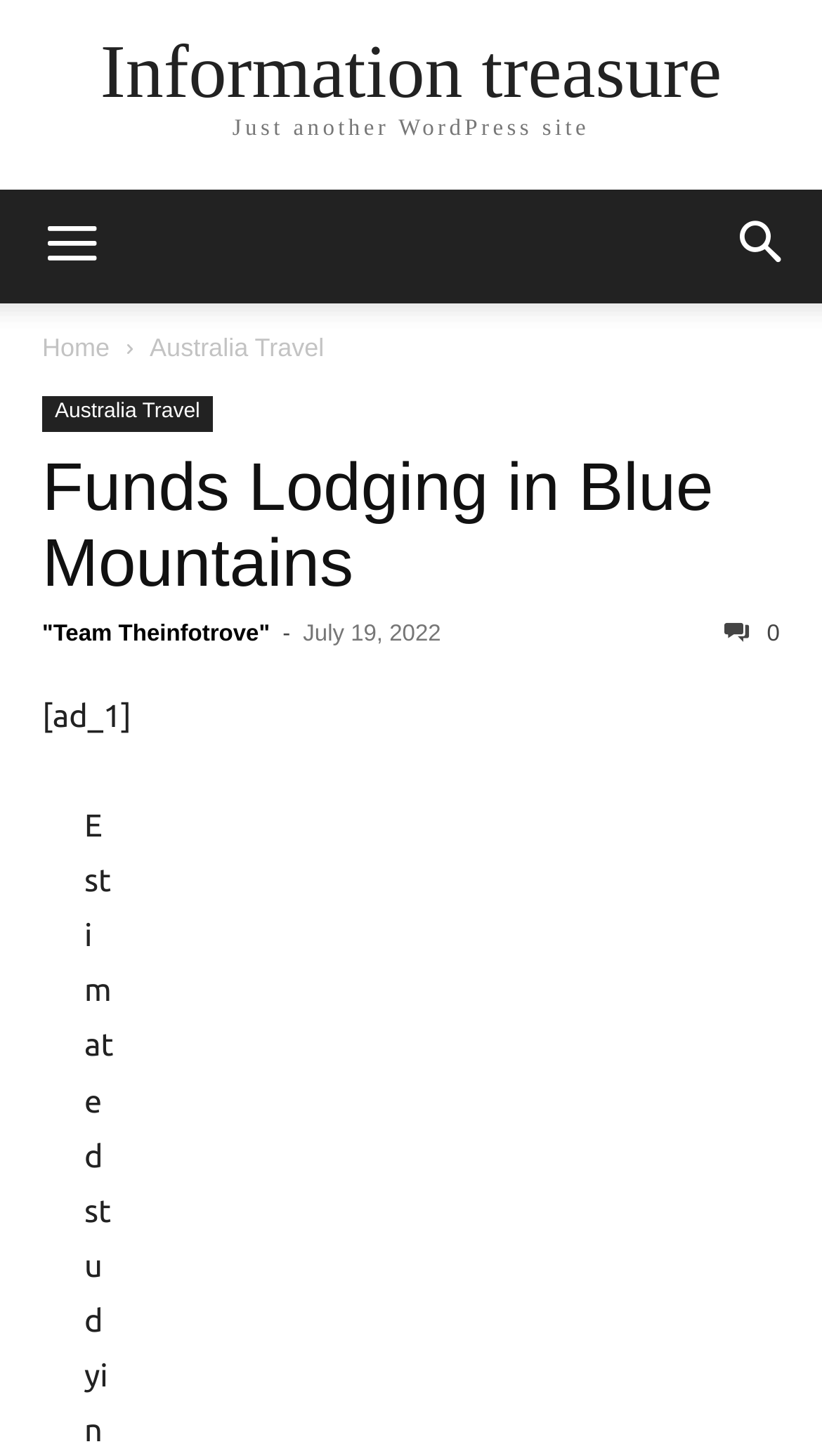From the screenshot, find the bounding box of the UI element matching this description: "Home". Supply the bounding box coordinates in the form [left, top, right, bottom], each a float between 0 and 1.

[0.051, 0.229, 0.133, 0.249]